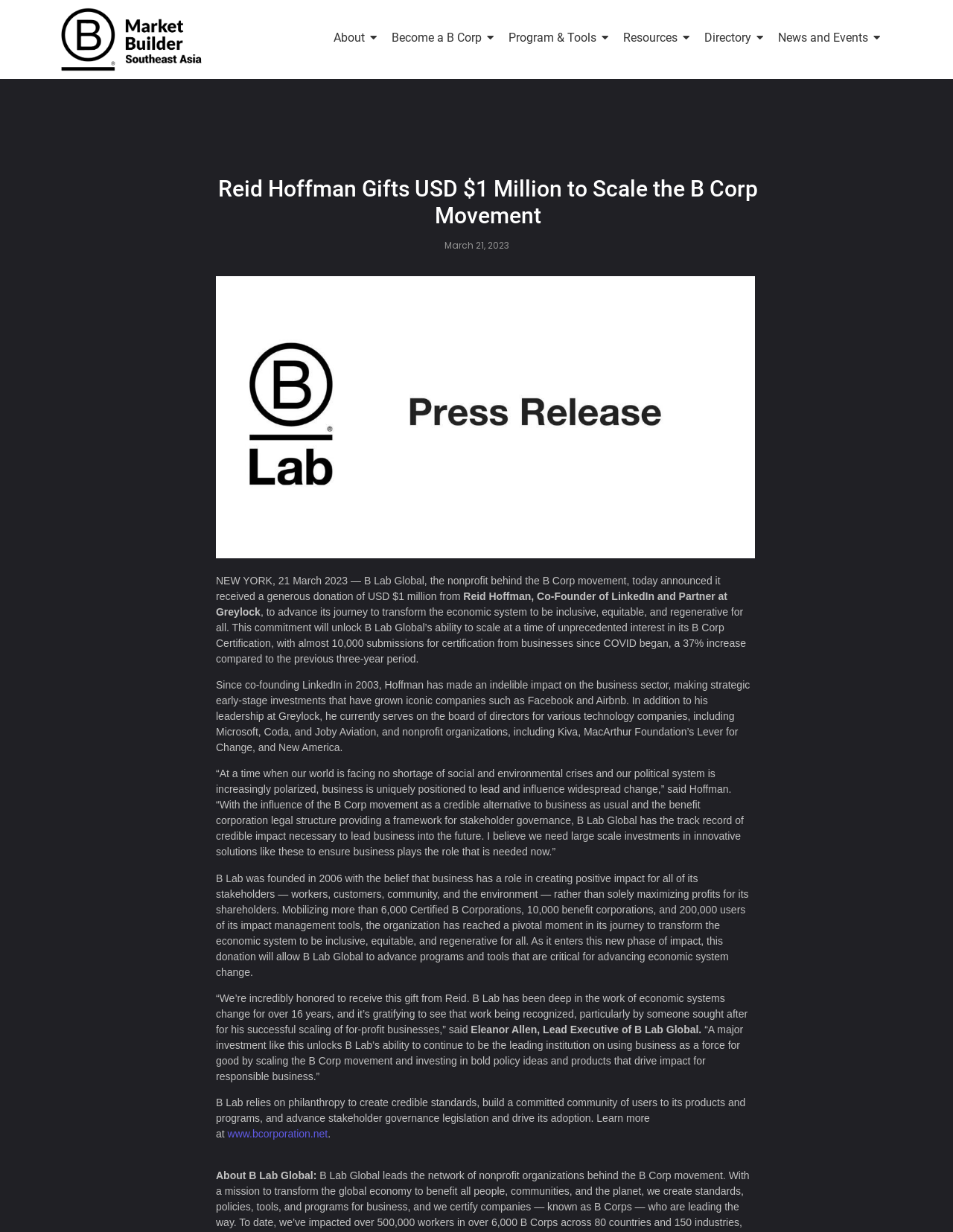What is the title or heading displayed on the webpage?

Reid Hoffman Gifts USD $1 Million to Scale the B Corp Movement